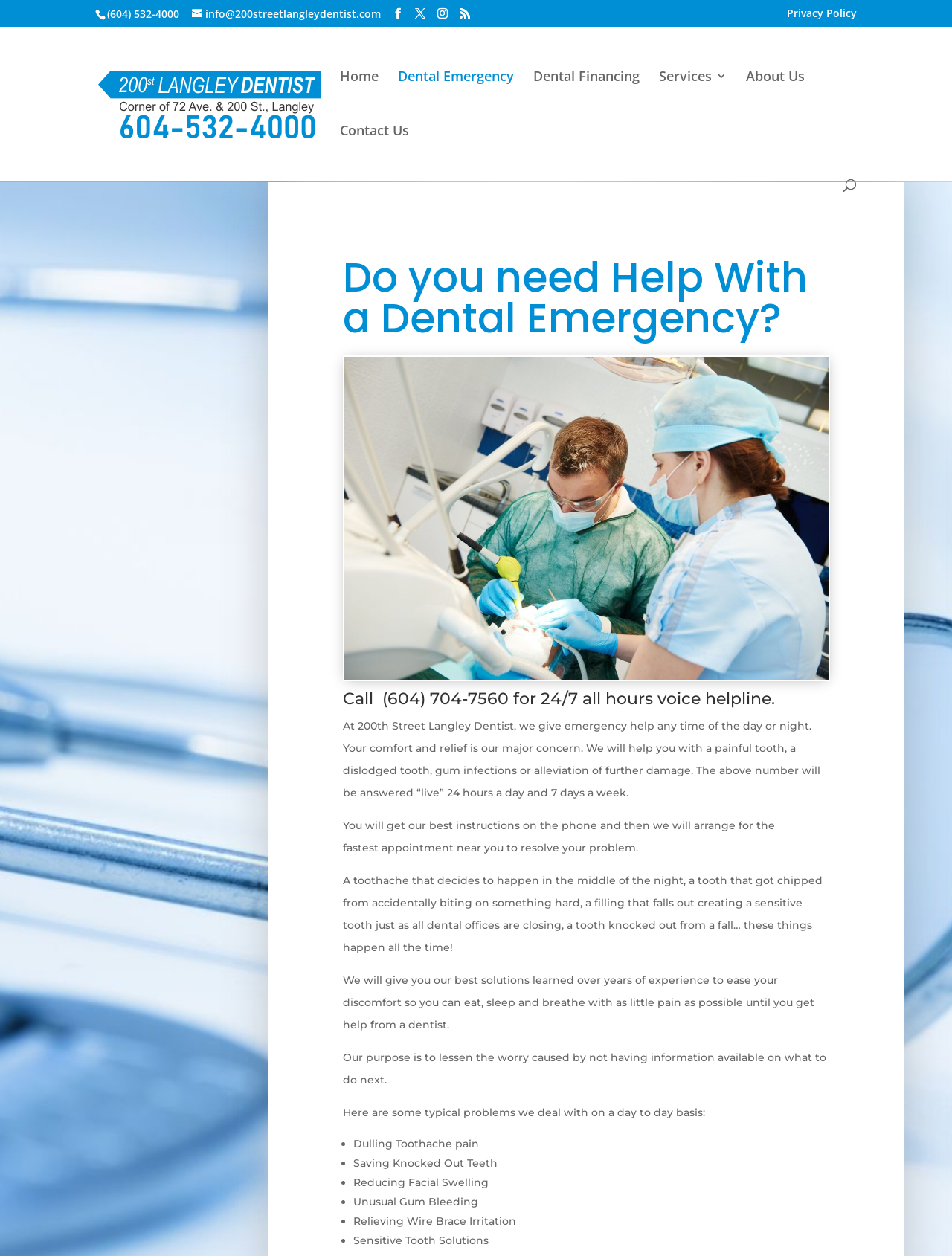Identify the bounding box coordinates of the part that should be clicked to carry out this instruction: "View articles".

None